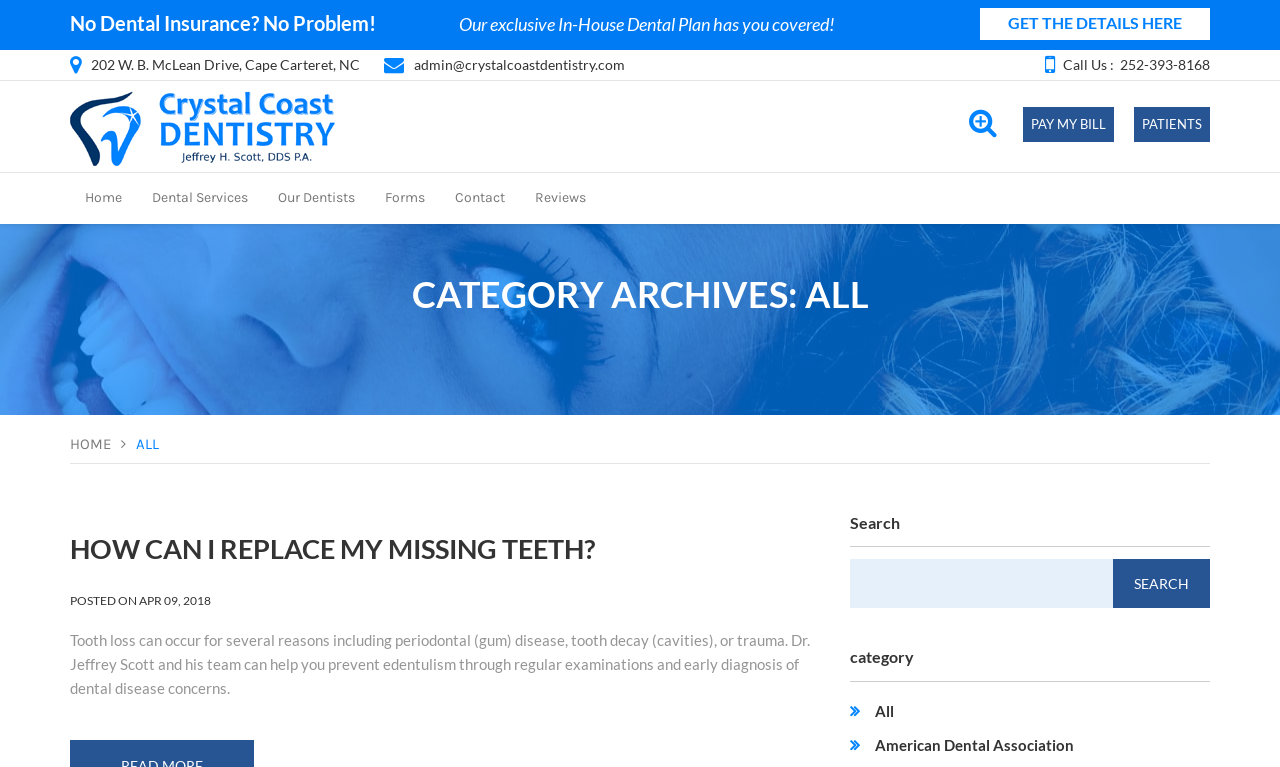Provide a brief response to the question below using one word or phrase:
What is the name of the dentistry?

Crystal Coast Dentistry